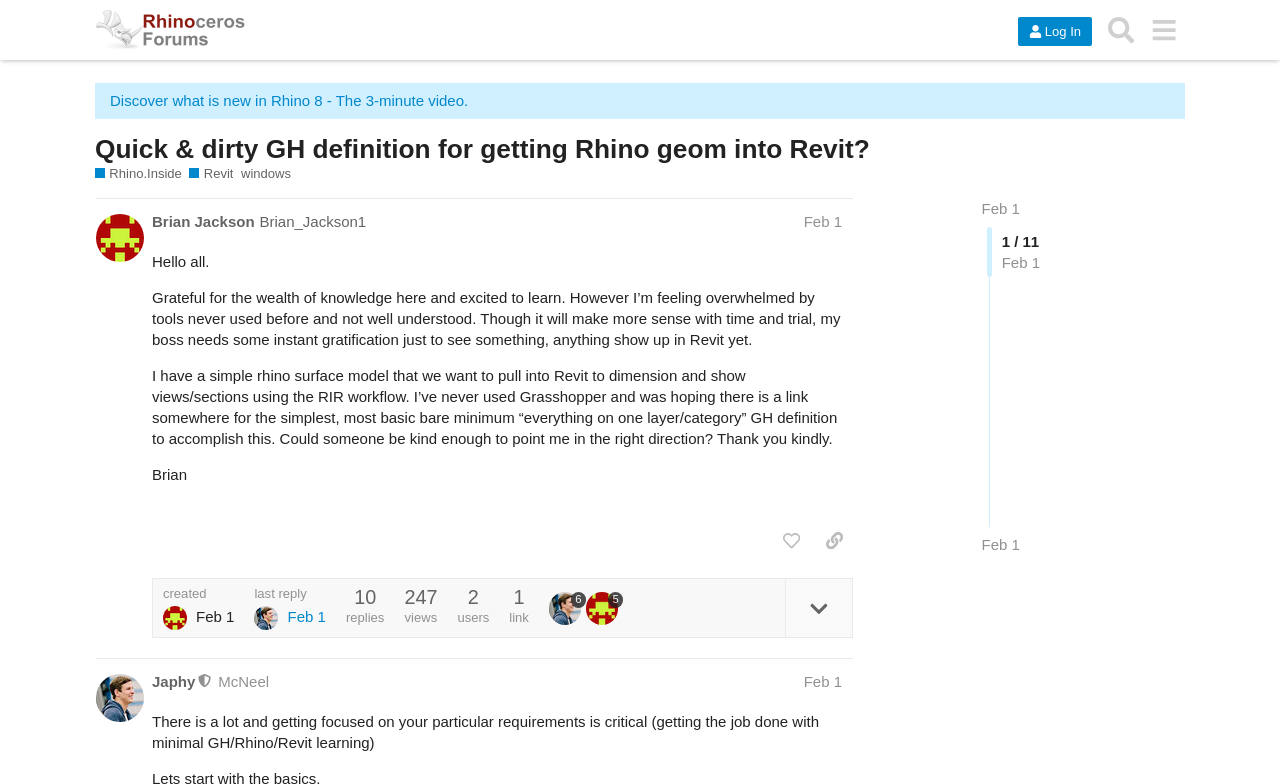Please identify the bounding box coordinates of the element I should click to complete this instruction: 'Search for topics'. The coordinates should be given as four float numbers between 0 and 1, like this: [left, top, right, bottom].

[0.859, 0.011, 0.892, 0.066]